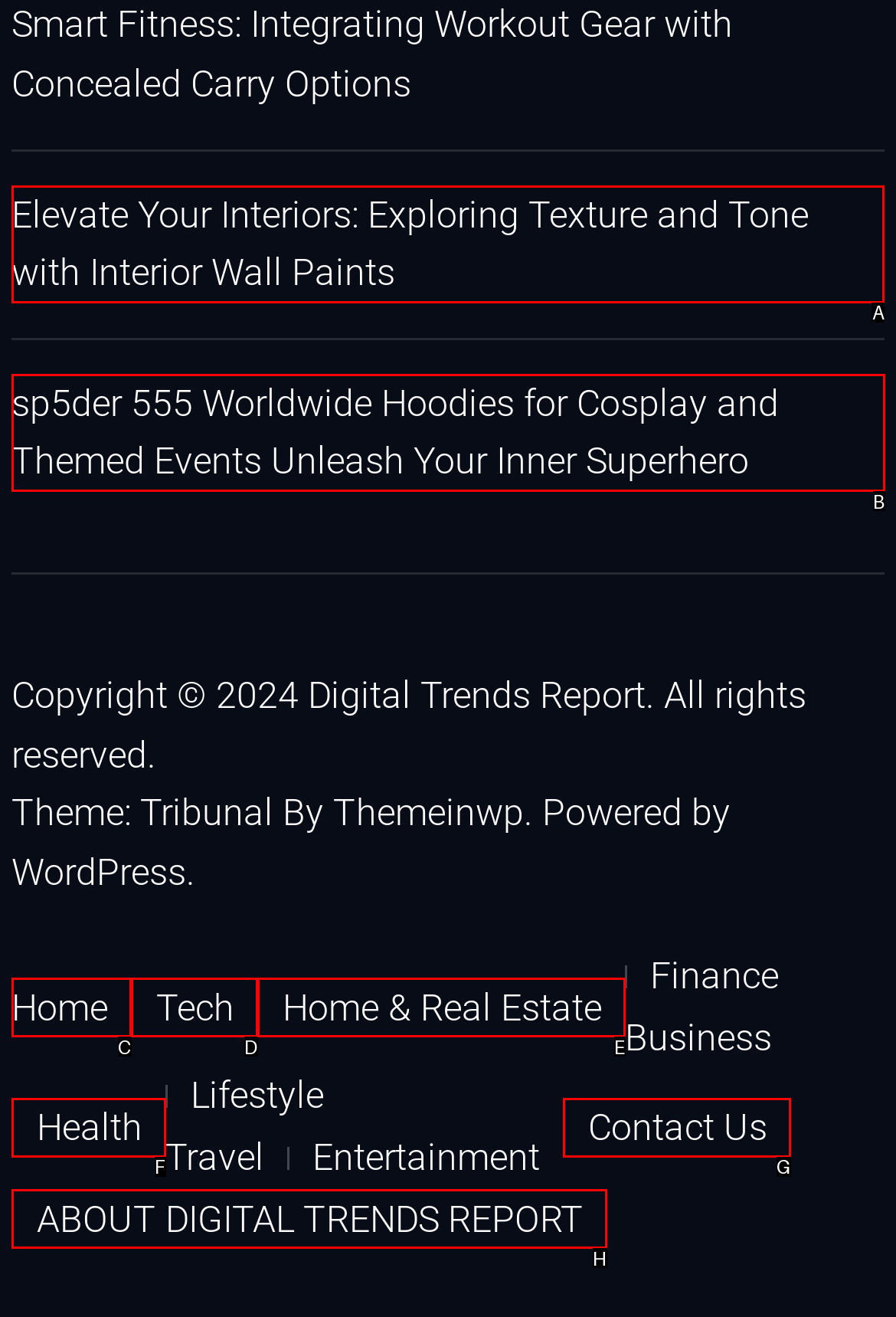Select the letter of the option that should be clicked to achieve the specified task: Explore interior wall paints. Respond with just the letter.

A